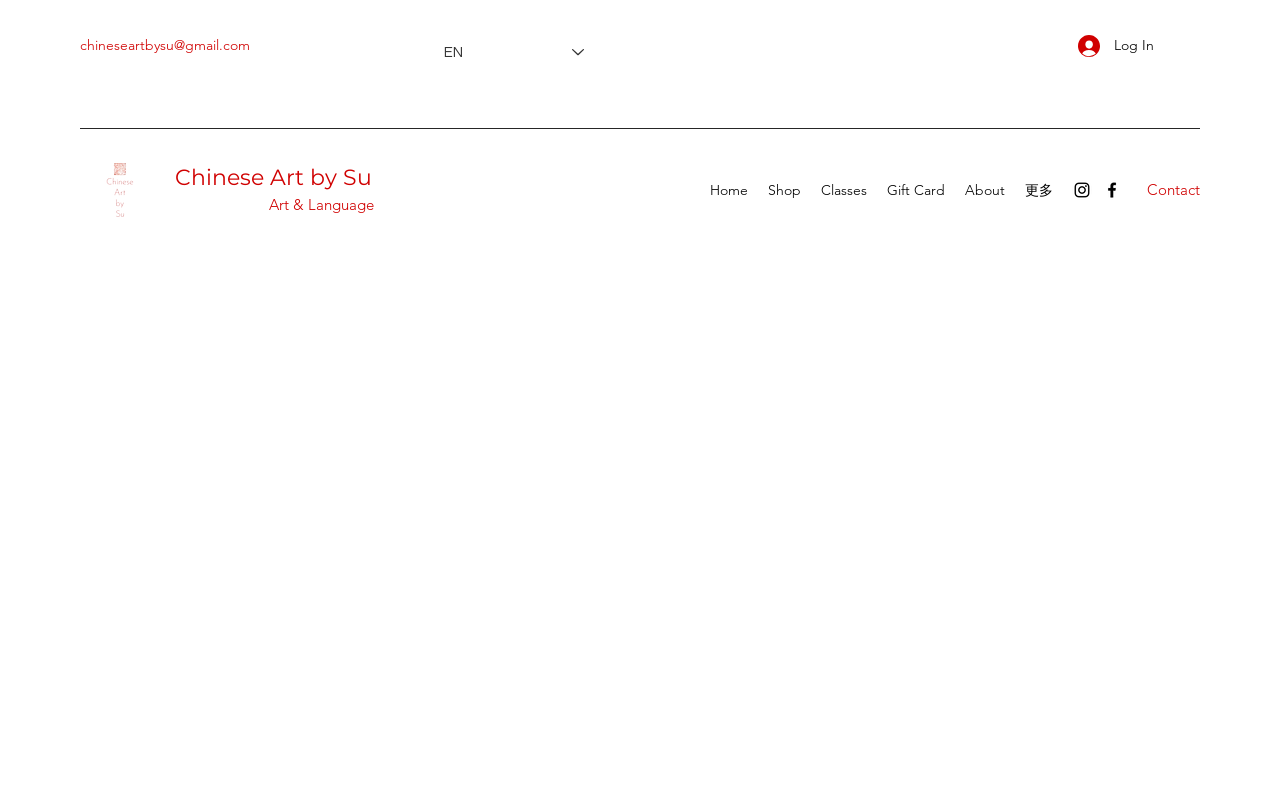Determine the bounding box coordinates of the clickable element necessary to fulfill the instruction: "contact the artist". Provide the coordinates as four float numbers within the 0 to 1 range, i.e., [left, top, right, bottom].

[0.896, 0.218, 0.938, 0.253]